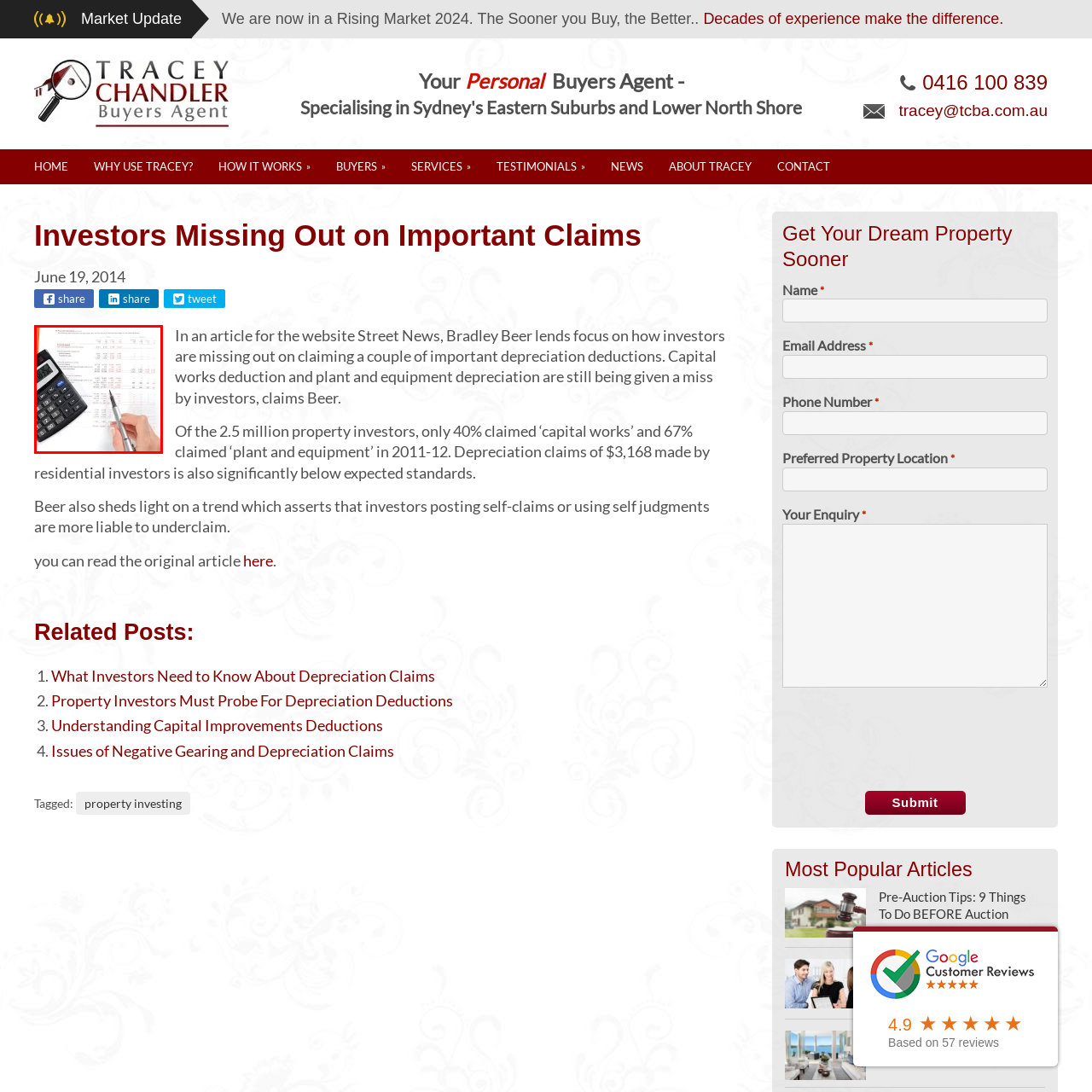What type of data is shown in the columns?
Look at the image inside the red bounding box and craft a detailed answer using the visual details you can see.

The document includes various columns of numbers, indicating rows of financial data, such as income, expenses, and totals, which are essential for investors to assess their financial performance.